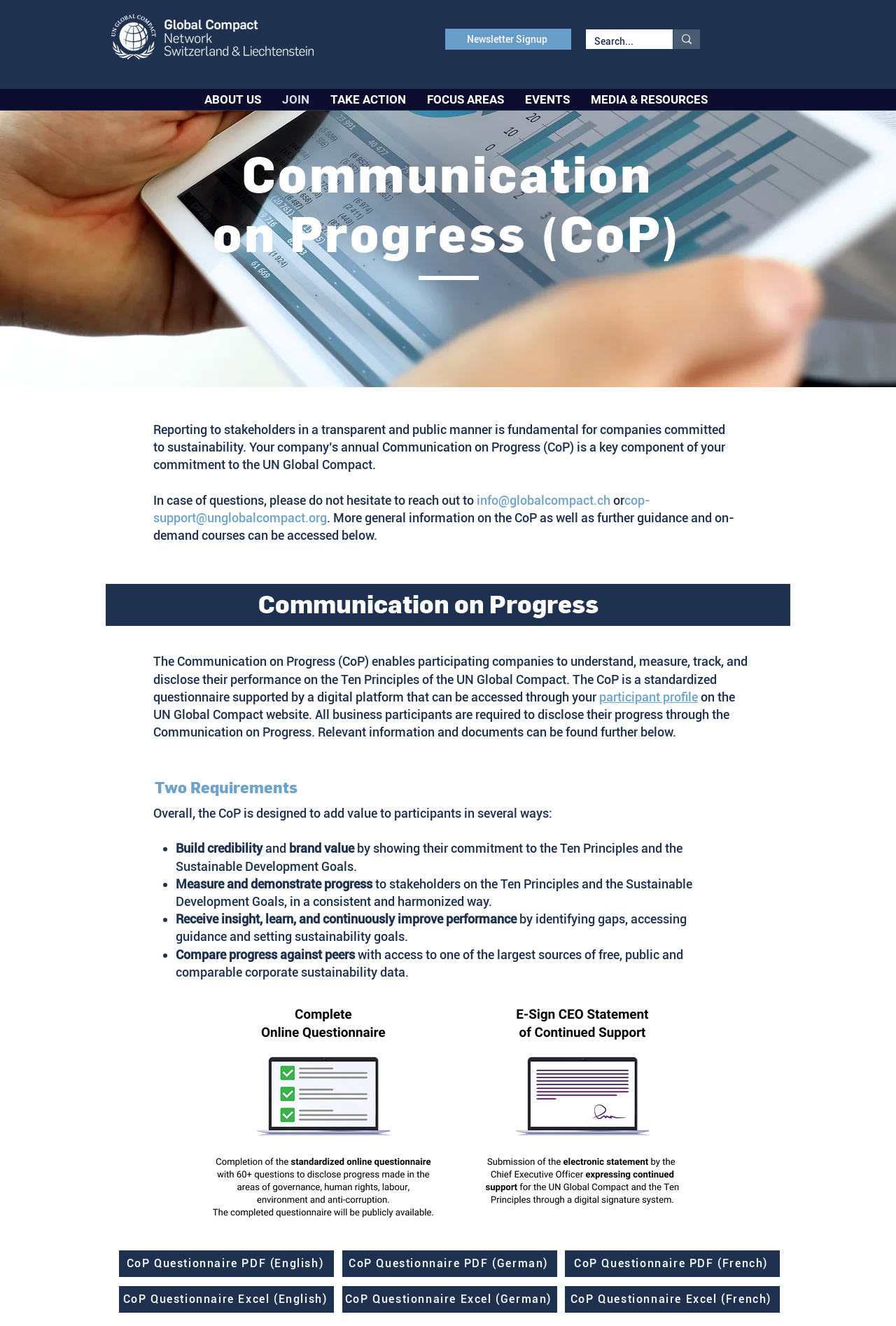Summarize the webpage comprehensively, mentioning all visible components.

This webpage is about Communication on Progress (CoP) for companies committed to sustainability. At the top left, there is a white logotype of Switzerland-Liechtenstein, and next to it, a link to sign up for a newsletter. On the top right, there is a search bar with a magnifying glass icon.

Below the top section, there is a navigation menu with links to different sections of the website, including "About Us", "Join", "Take Action", "Focus Areas", "Events", and "Media & Resources".

The main content of the webpage is divided into several sections. The first section has a heading "Communication on Progress (CoP)" and explains the importance of reporting to stakeholders in a transparent and public manner. There is a paragraph of text describing the CoP and its role in supporting companies committed to sustainability.

The next section has a heading "Two Requirements" and lists two benefits of the CoP: building credibility and brand value, and measuring and demonstrating progress to stakeholders. Each benefit is accompanied by a bullet point with a brief description.

Below this section, there is an image with the title "CoP Requirements". Further down, there are links to download the CoP questionnaire in PDF and Excel formats, available in English, German, and French.

Throughout the webpage, there are several links to other resources and websites, including the UN Global Compact website and email addresses for support. The overall layout is organized and easy to follow, with clear headings and concise text.